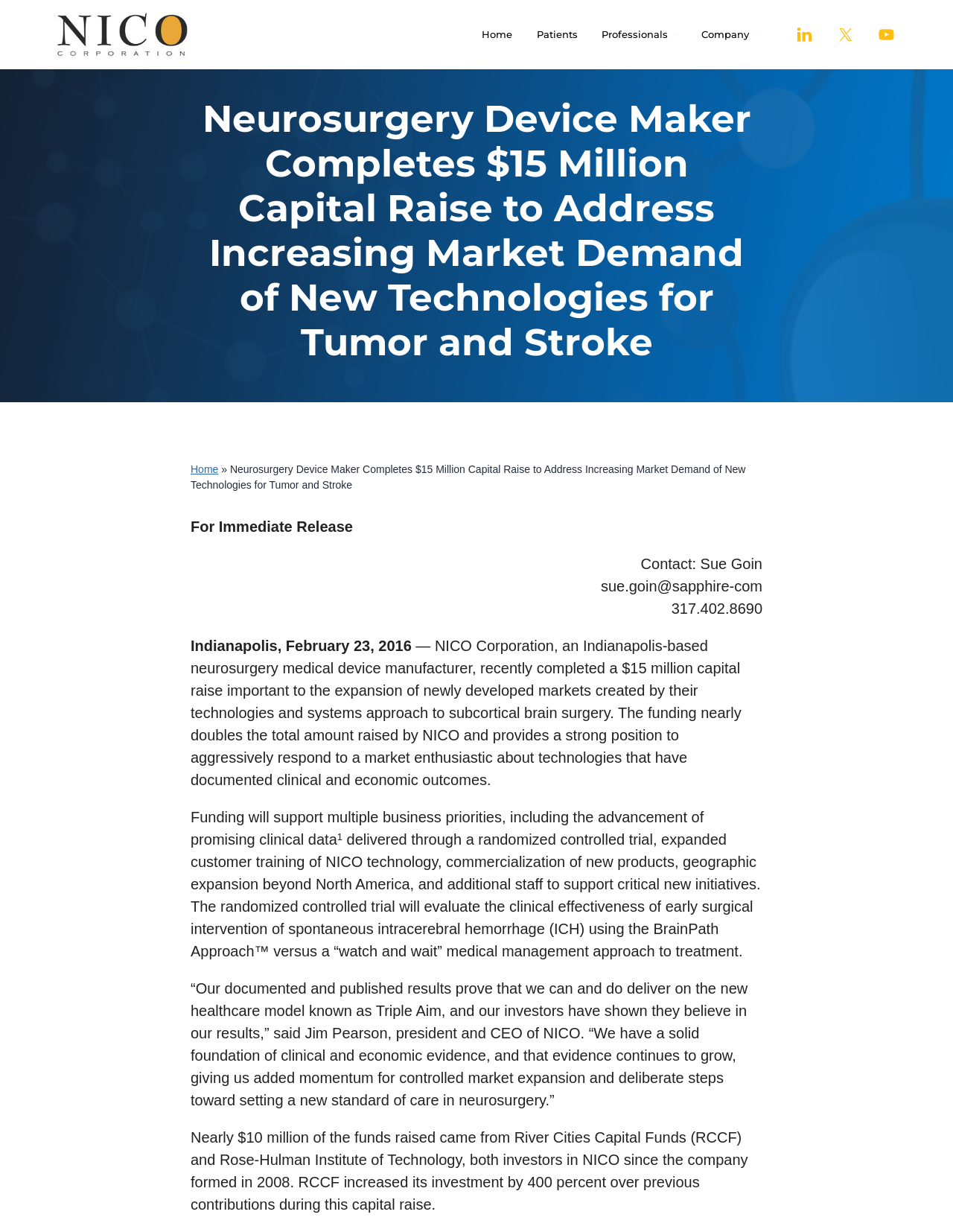What is the company name?
Look at the image and respond with a single word or a short phrase.

NICO Corporation